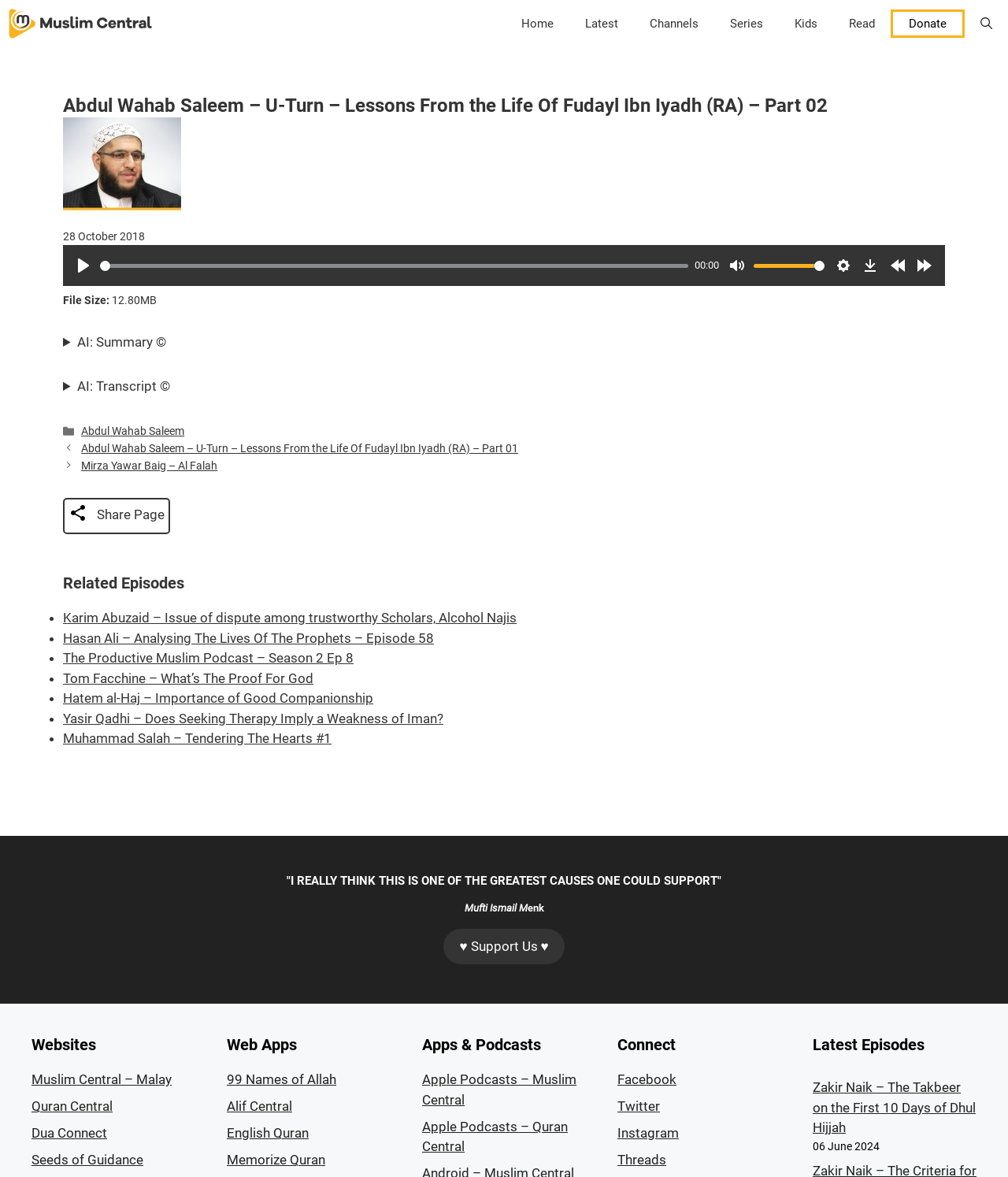Deliver a detailed narrative of the webpage's visual and textual elements.

This webpage is about an audio lecture by Abdul Wahab Saleem titled "U-Turn - Lessons From the Life Of Fudayl Ibn Iyadh (RA) - Part 02" on Muslim Central. At the top, there is a navigation bar with links to "Home", "Latest", "Channels", "Series", "Kids", "Read", and "Donate". On the right side of the navigation bar, there is a search bar.

Below the navigation bar, there is a main content area that takes up most of the page. At the top of this area, there is a header with the title of the lecture, an image of Abdul Wahab Saleem, and the date "28 October 2018". Below the header, there are audio controls, including a play button, a seek slider, a timer, a mute button, a volume slider, and a settings button.

To the right of the audio controls, there are links to download the lecture and to rewind or forward 10 seconds. Below the audio controls, there is a section with details about the lecture, including the file size. There are also two disclosure triangles that can be expanded to show a summary and transcript of the lecture.

Further down the page, there is a footer area with links to categories, posts, and related episodes. The related episodes are listed in a bulleted format with links to each episode.

On the right side of the page, there is a section with a quote from Mufti Ismail Menk and a link to support Muslim Central. Below this section, there are links to various websites, web apps, and apps & podcasts related to Muslim Central.

At the bottom of the page, there is a complementary section with a heading "Latest Episodes" and a list of links to latest episodes.